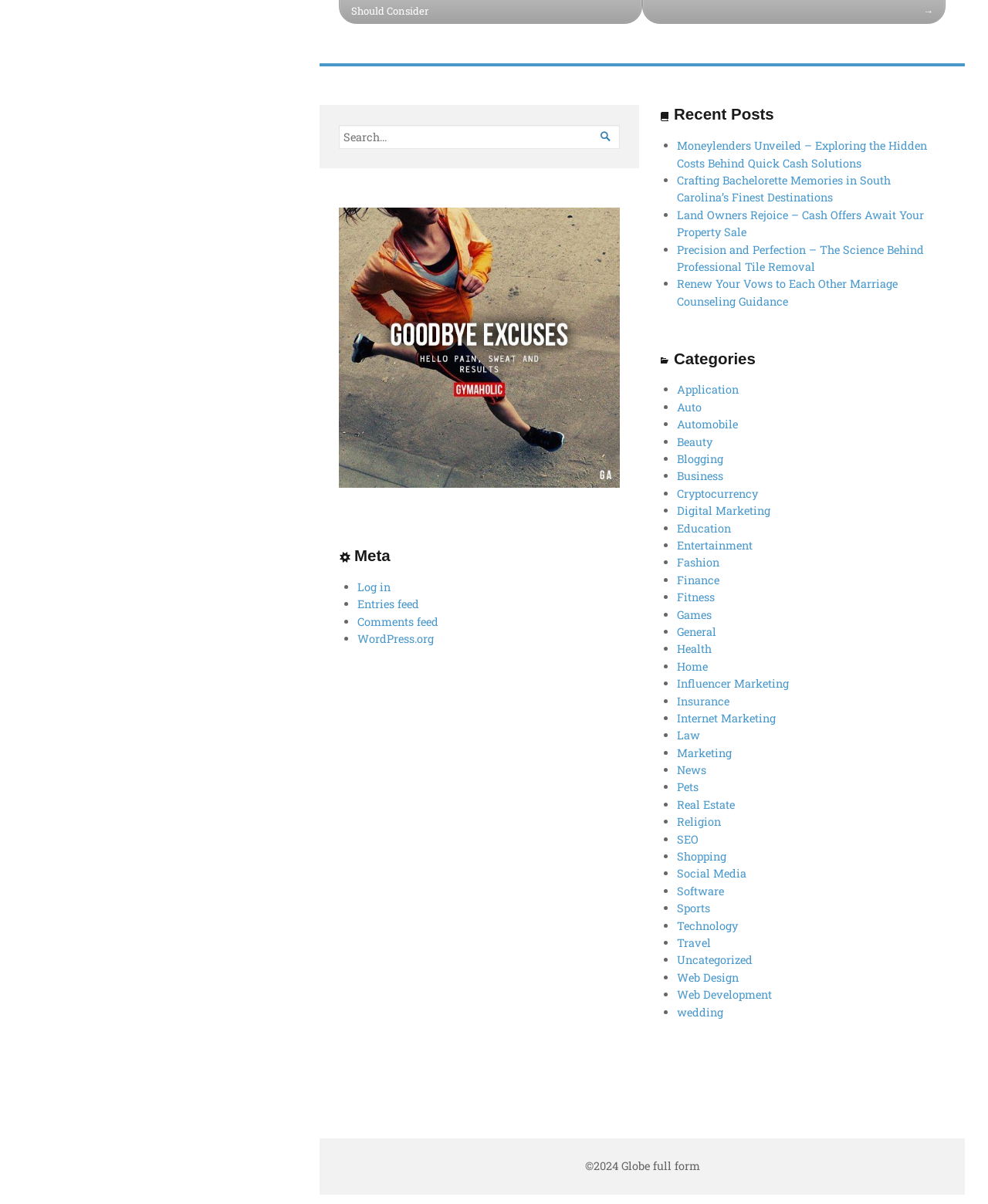Answer briefly with one word or phrase:
Is there a search function on the page?

Yes